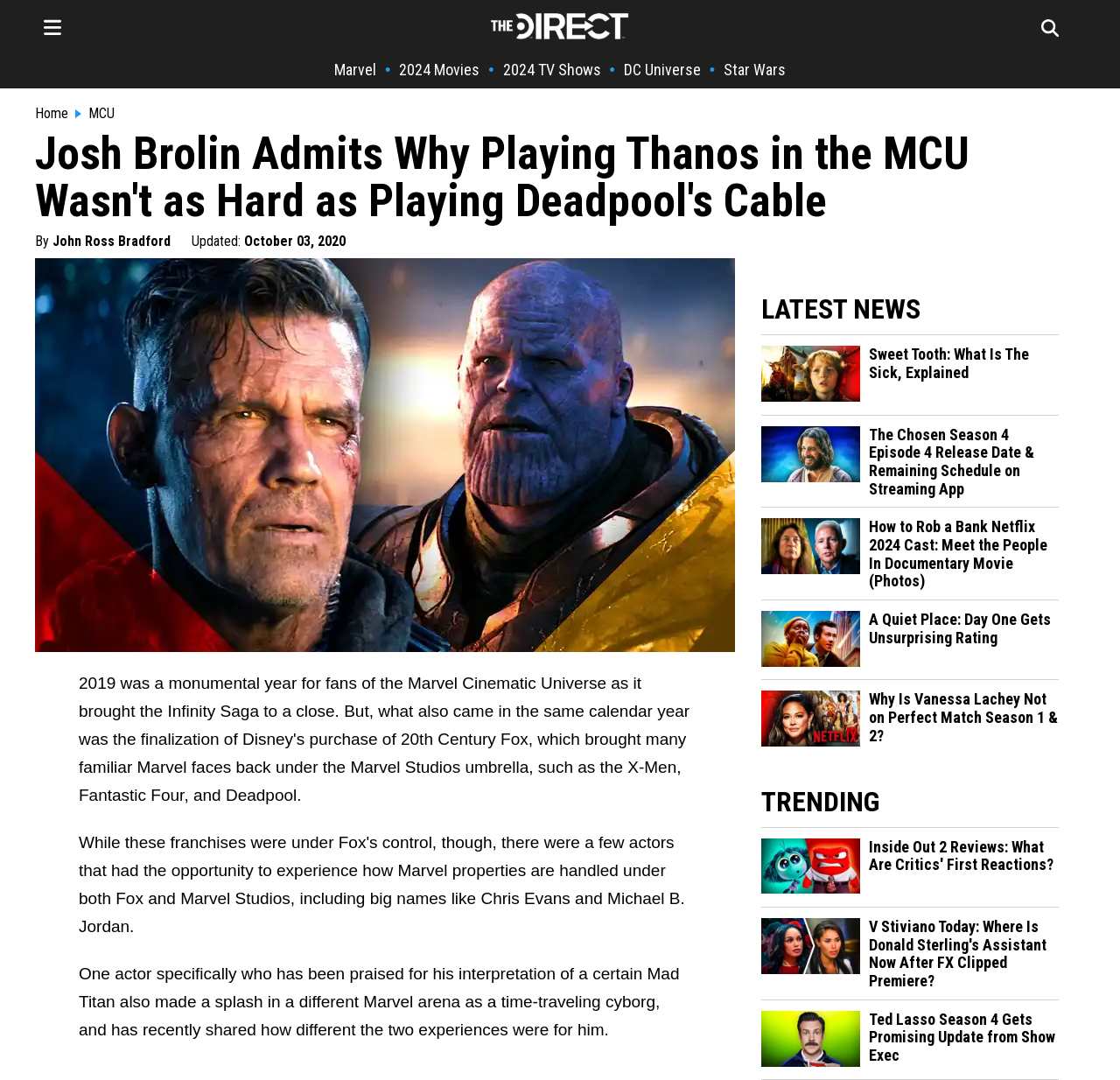Provide the bounding box coordinates of the UI element this sentence describes: "John Ross Bradford".

[0.047, 0.216, 0.152, 0.231]